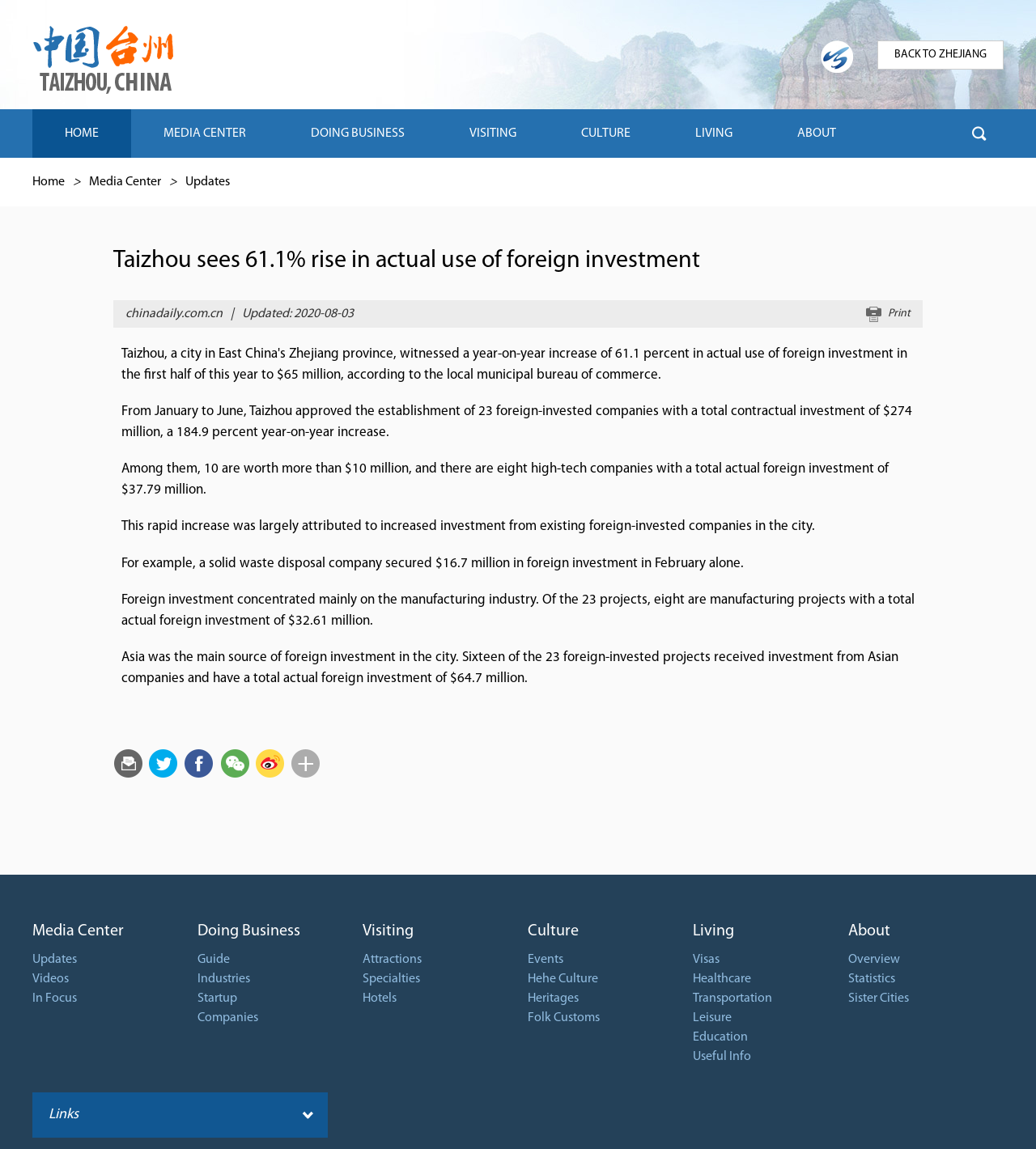What is the main source of foreign investment in Taizhou?
Please interpret the details in the image and answer the question thoroughly.

The answer can be found in the paragraph that starts with 'Asia was the main source of foreign investment in the city...' which mentions that Asia is the main source of foreign investment.